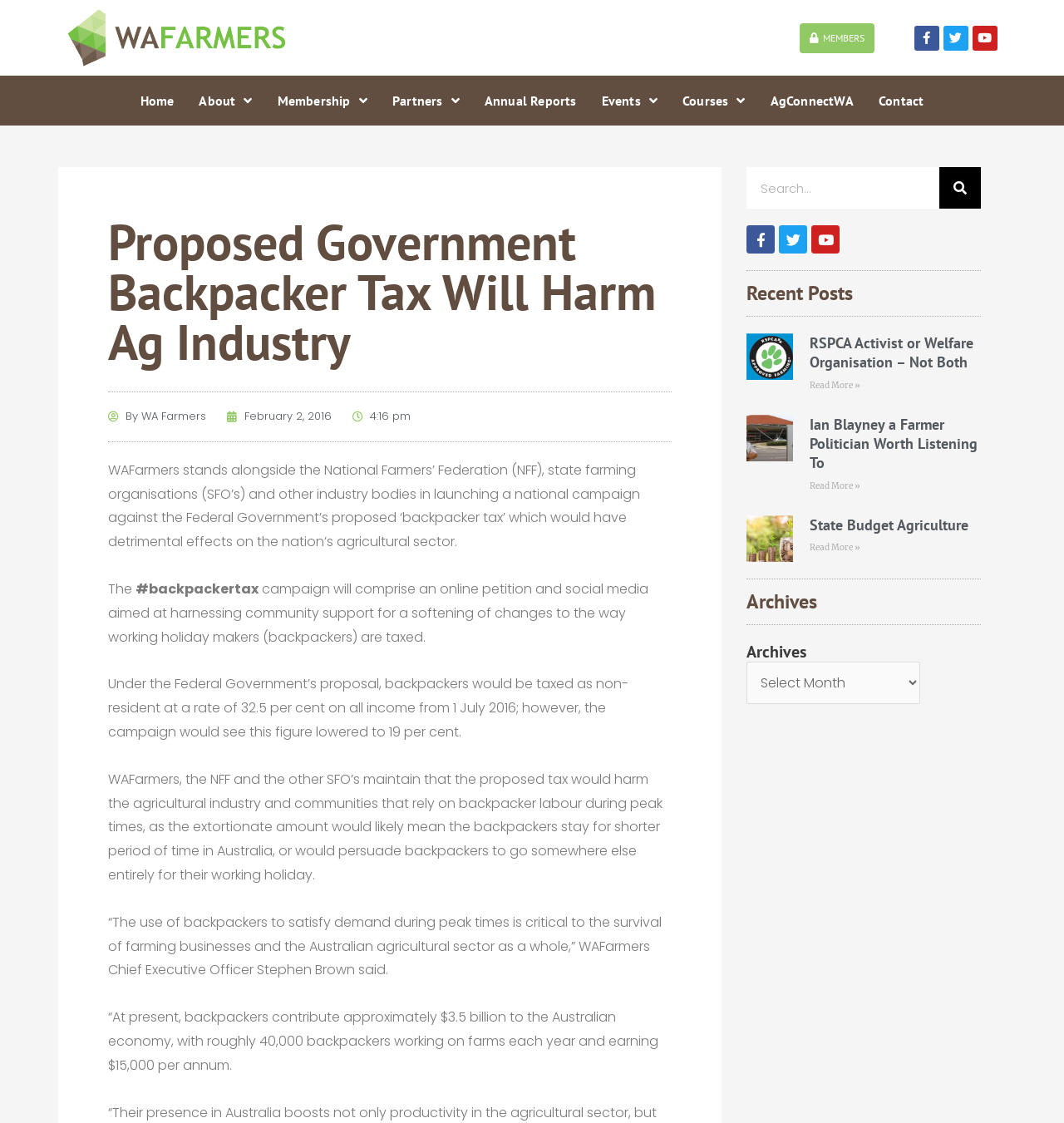What is the contribution of backpackers to the Australian economy?
Based on the screenshot, answer the question with a single word or phrase.

approximately $3.5 billion